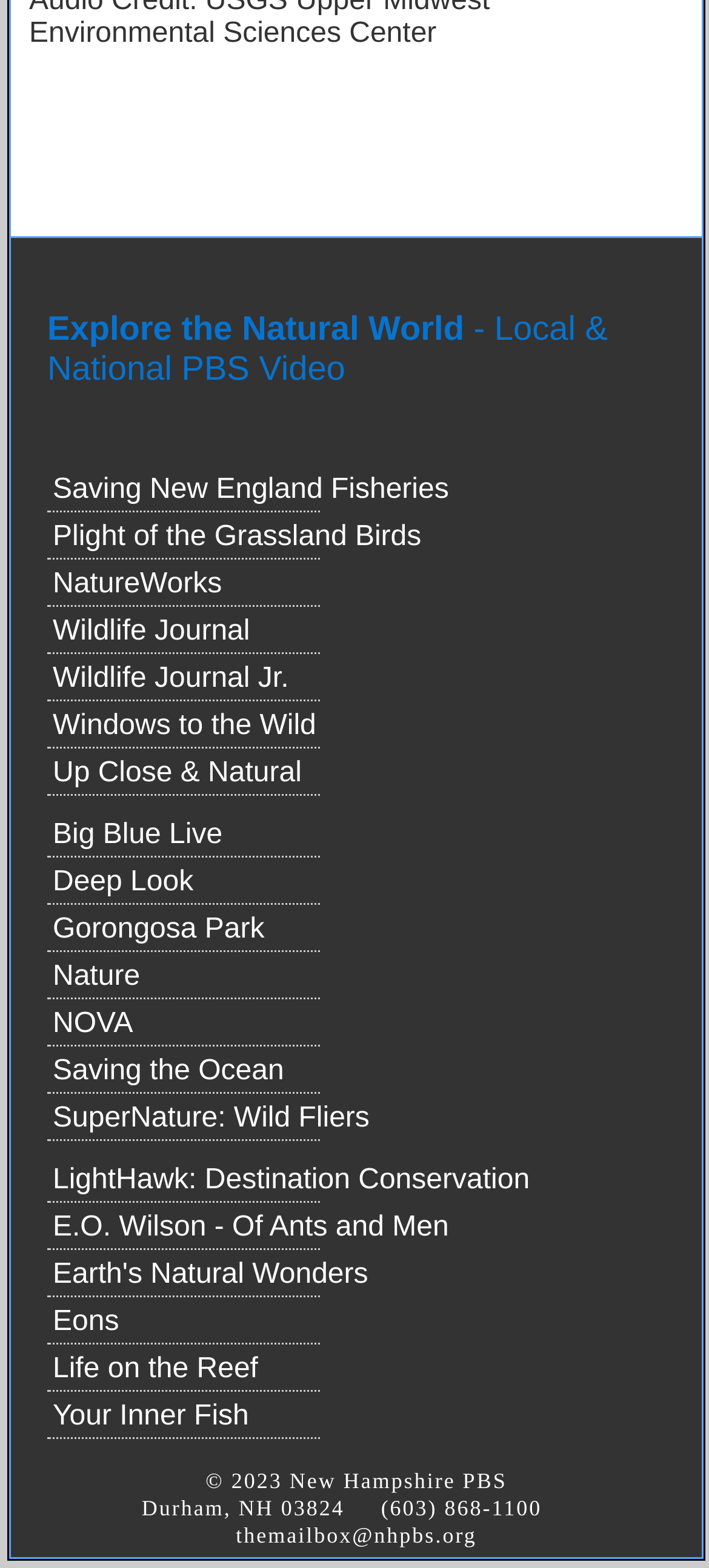Identify the bounding box for the described UI element. Provide the coordinates in (top-left x, top-left y, bottom-right x, bottom-right y) format with values ranging from 0 to 1: themailbox@nhpbs.org

[0.333, 0.971, 0.672, 0.988]